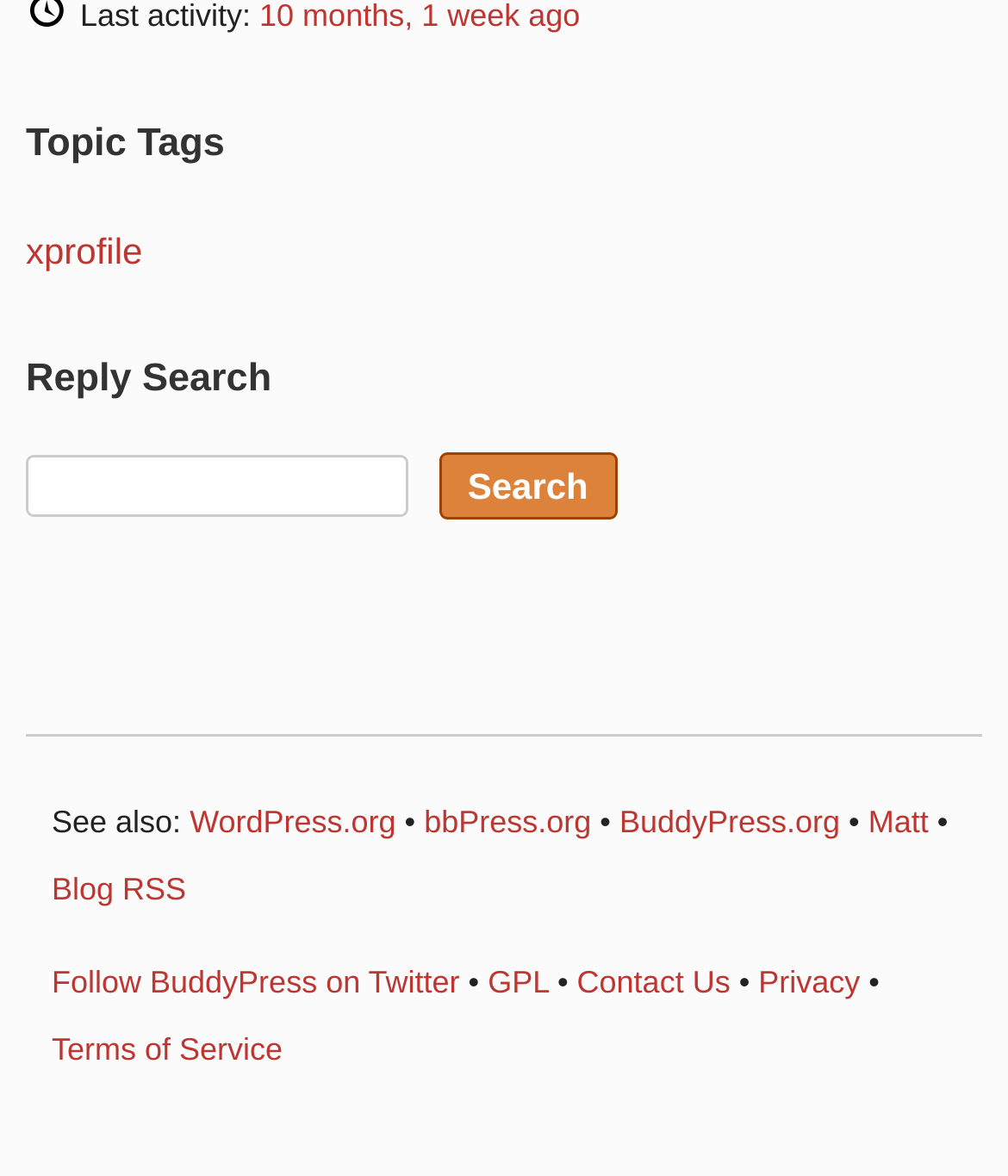Determine the bounding box coordinates of the clickable region to execute the instruction: "Search for a topic". The coordinates should be four float numbers between 0 and 1, denoted as [left, top, right, bottom].

[0.026, 0.386, 0.405, 0.439]